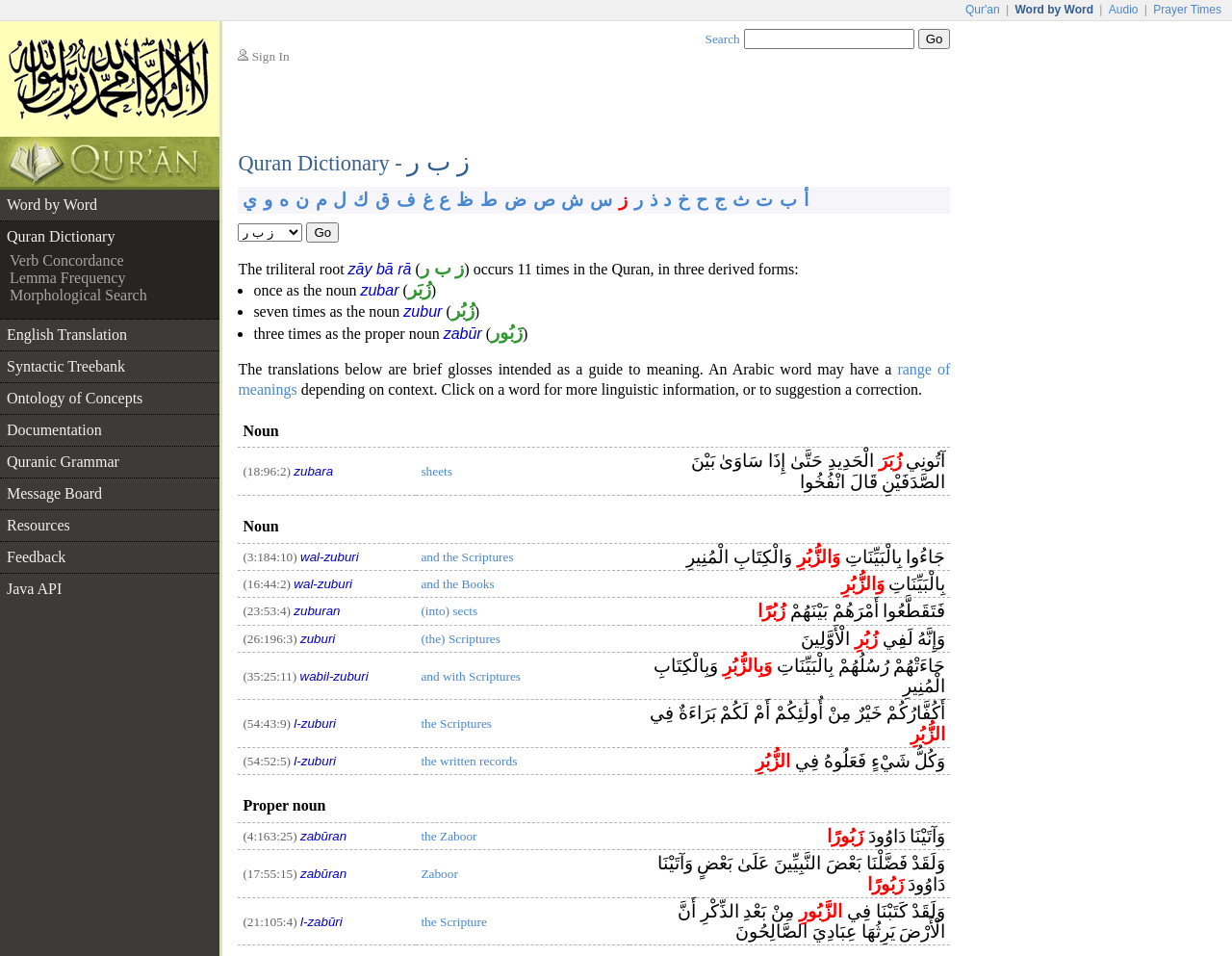From the given element description: "alt="KMS Air Duct Cleaning Logo"", find the bounding box for the UI element. Provide the coordinates as four float numbers between 0 and 1, in the order [left, top, right, bottom].

None